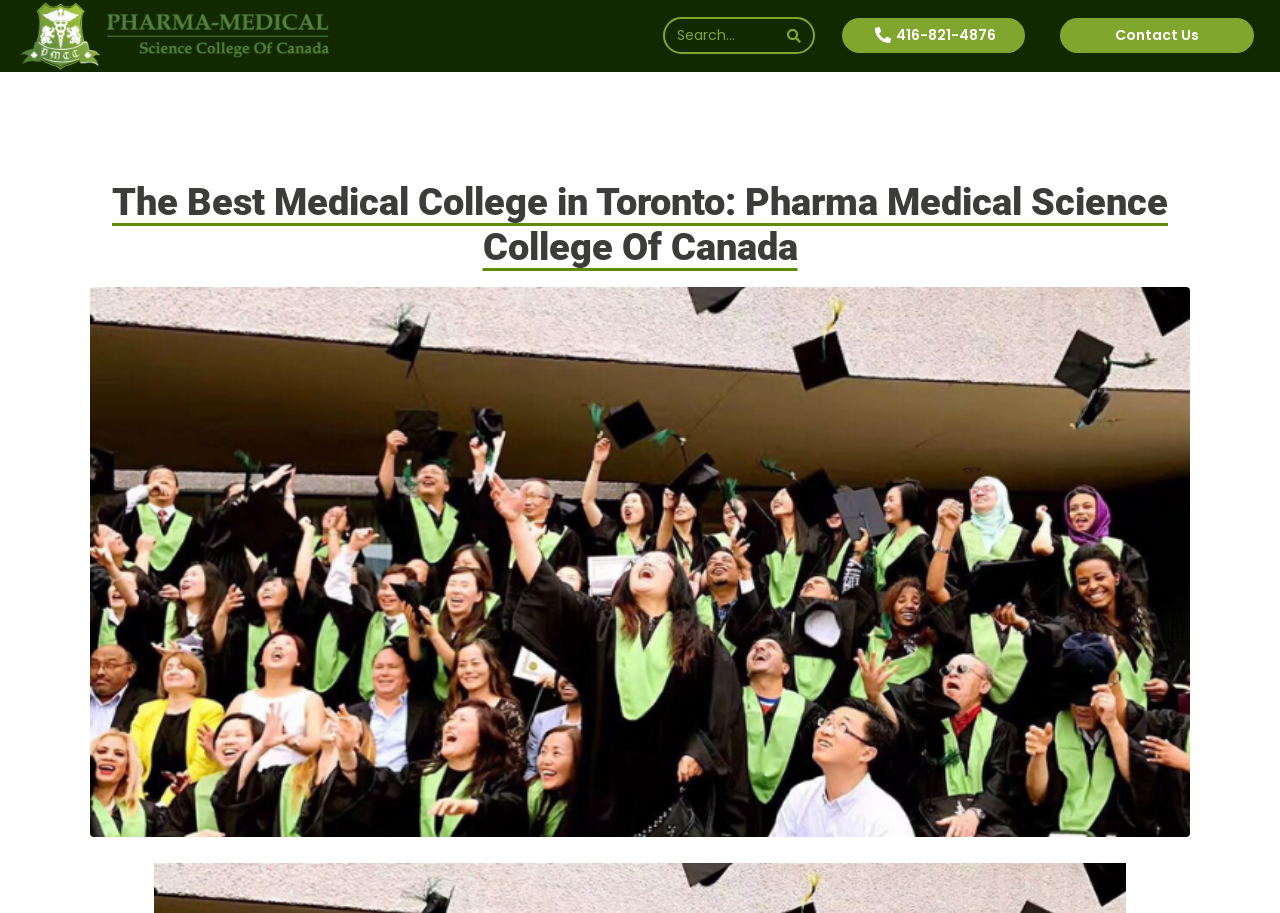Identify the bounding box coordinates of the specific part of the webpage to click to complete this instruction: "View Programs".

[0.101, 0.1, 0.192, 0.148]